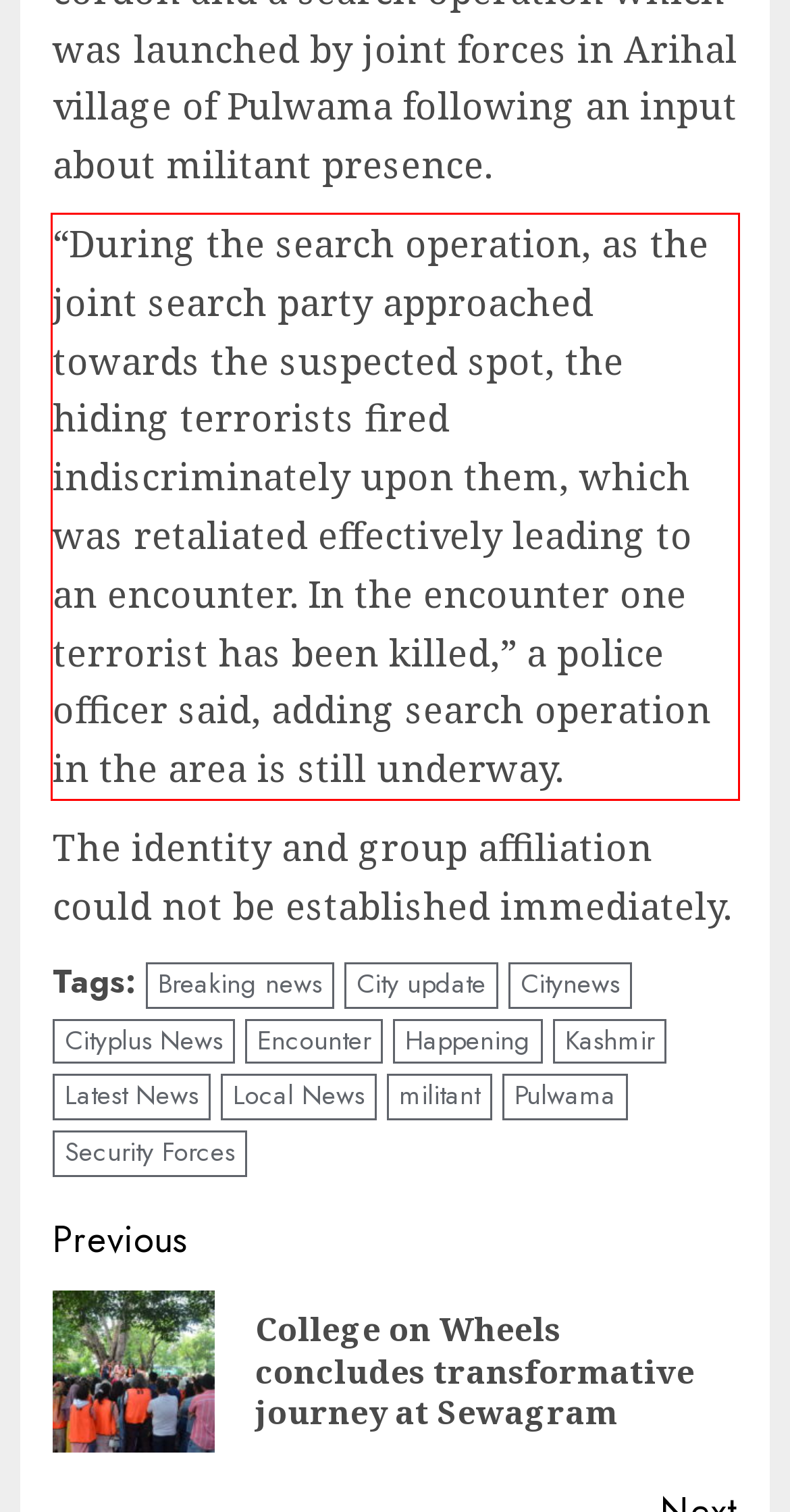Given a webpage screenshot with a red bounding box, perform OCR to read and deliver the text enclosed by the red bounding box.

“During the search operation, as the joint search party approached towards the suspected spot, the hiding terrorists fired indiscriminately upon them, which was retaliated effectively leading to an encounter. In the encounter one terrorist has been killed,” a police officer said, adding search operation in the area is still underway.